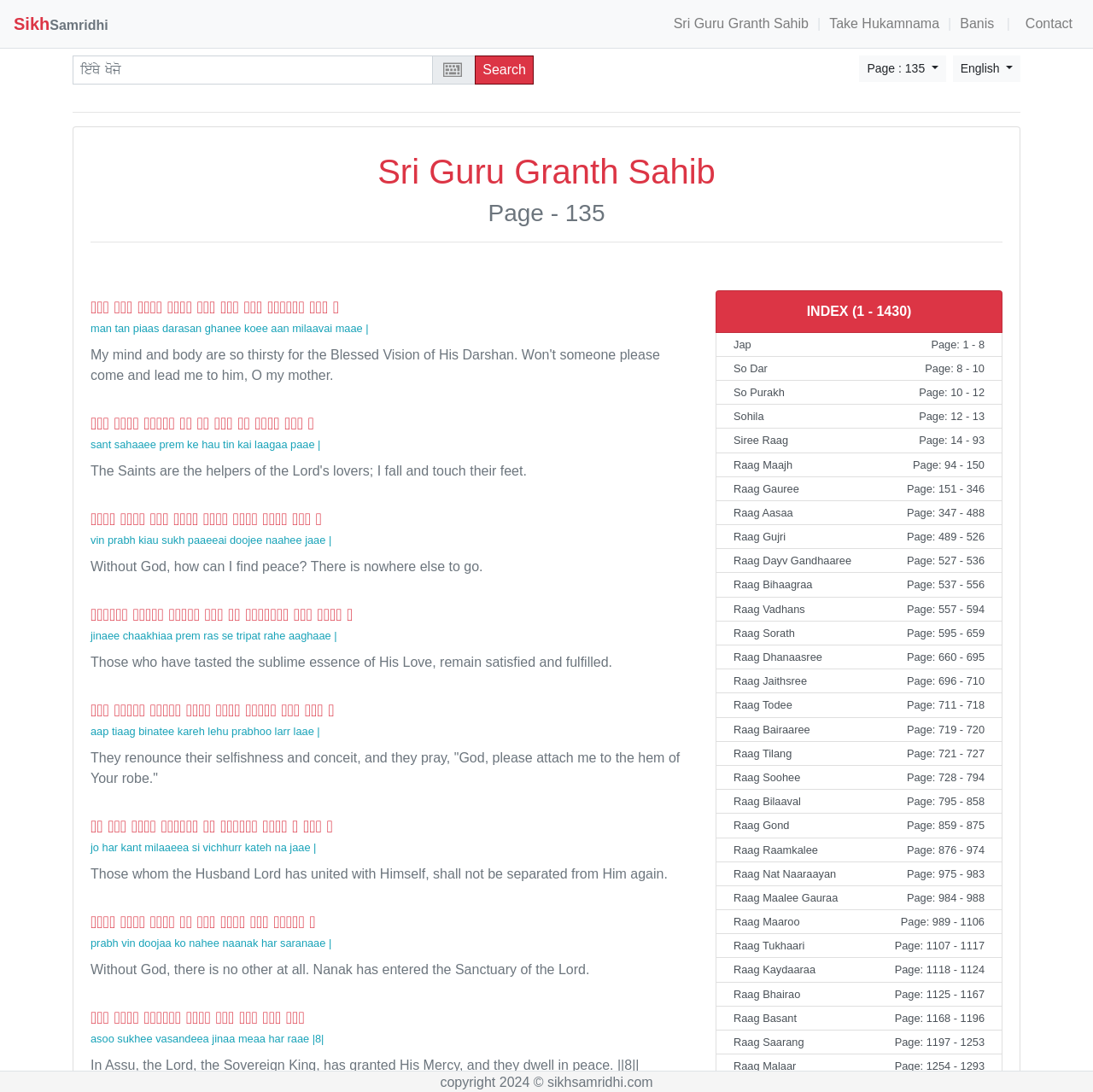Locate the bounding box coordinates of the clickable area to execute the instruction: "Go to page 1 of Jap". Provide the coordinates as four float numbers between 0 and 1, represented as [left, top, right, bottom].

[0.655, 0.305, 0.917, 0.327]